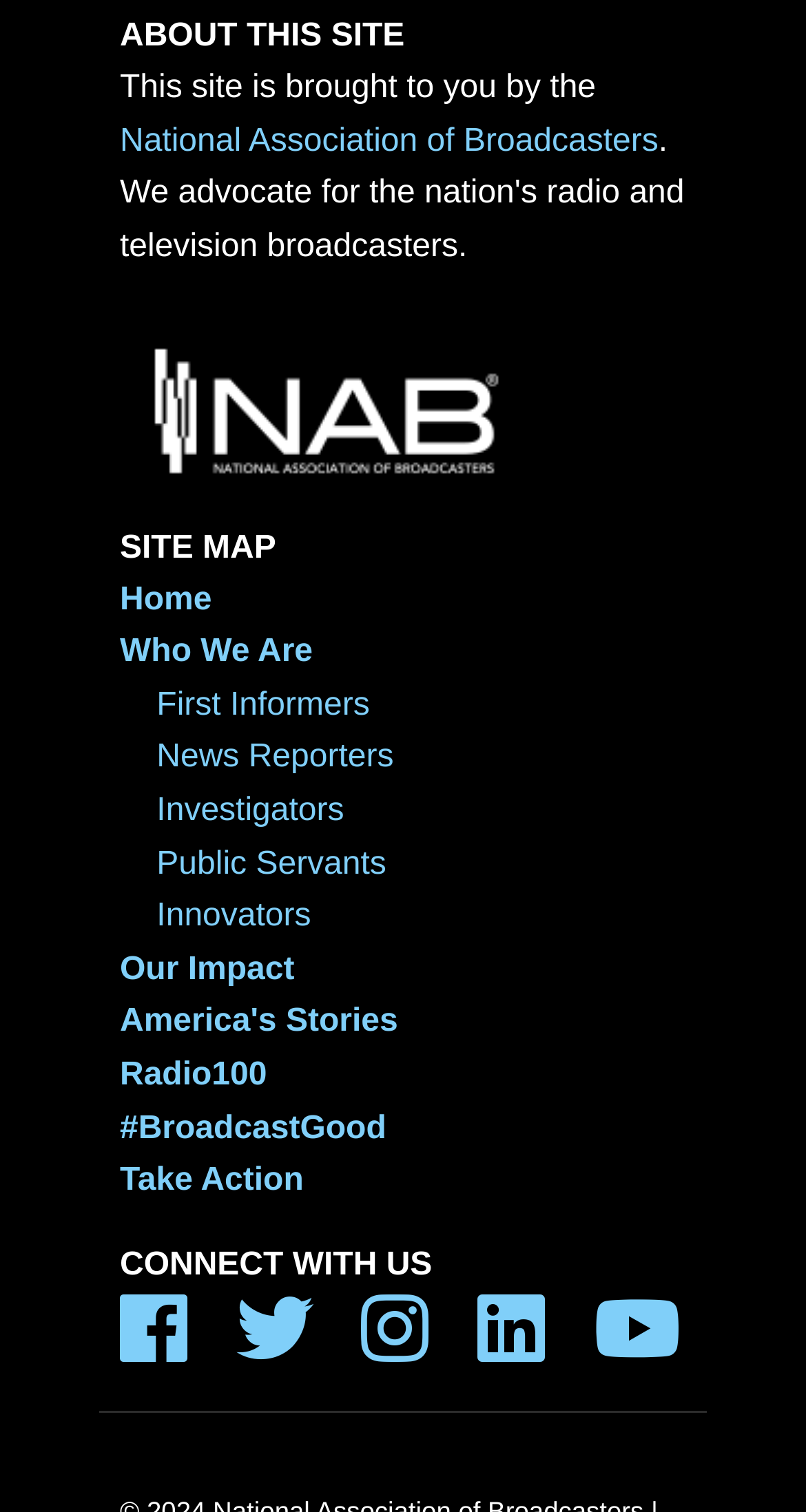Please provide a comprehensive response to the question below by analyzing the image: 
What is the theme of the 'America's Stories' section?

The 'America's Stories' section is likely related to broadcasting stories, as it is part of a site brought to you by the National Association of Broadcasters, and it may contain stories or content related to the broadcasting industry.